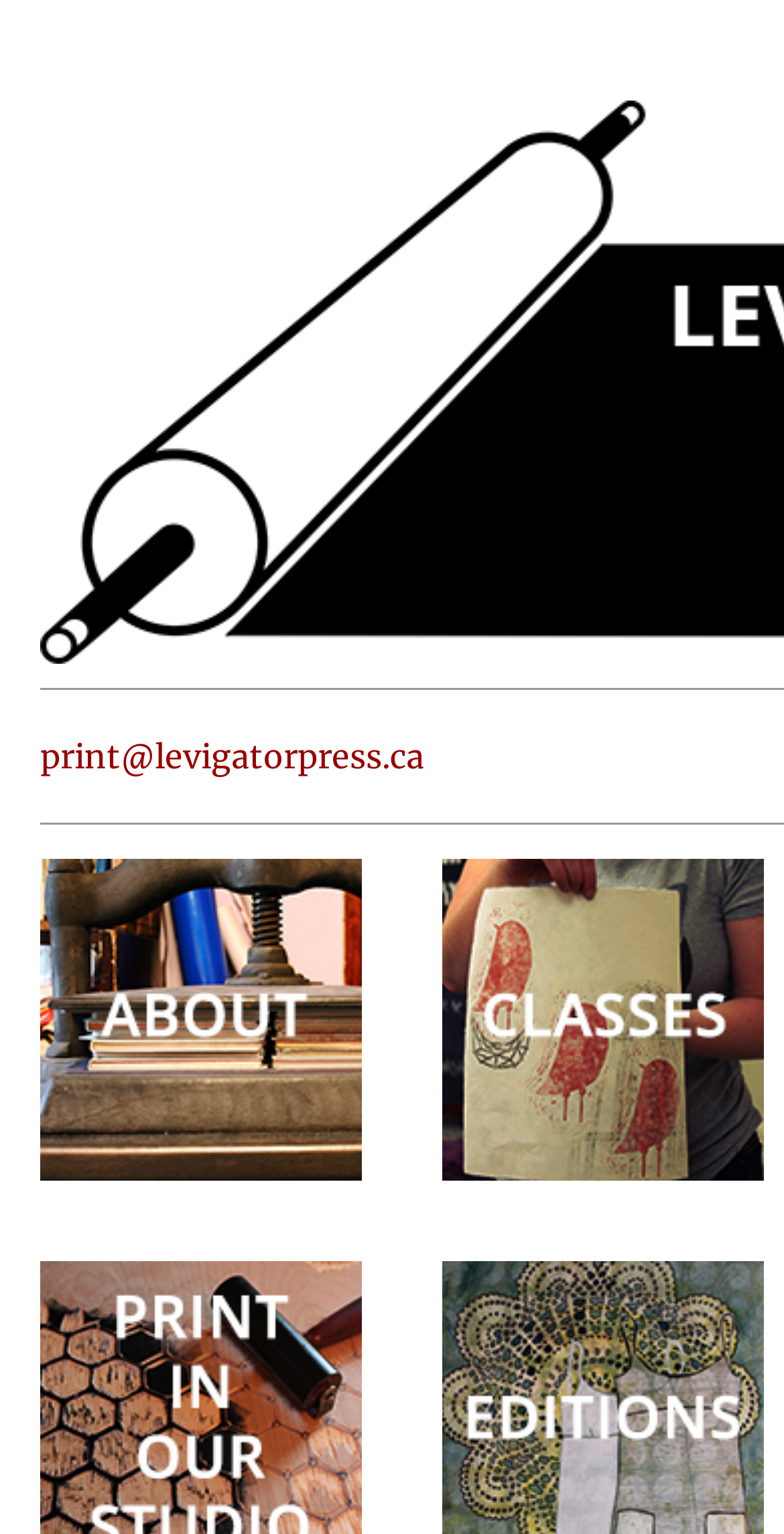Give a short answer using one word or phrase for the question:
What is the first link on the top left?

Address and contact information